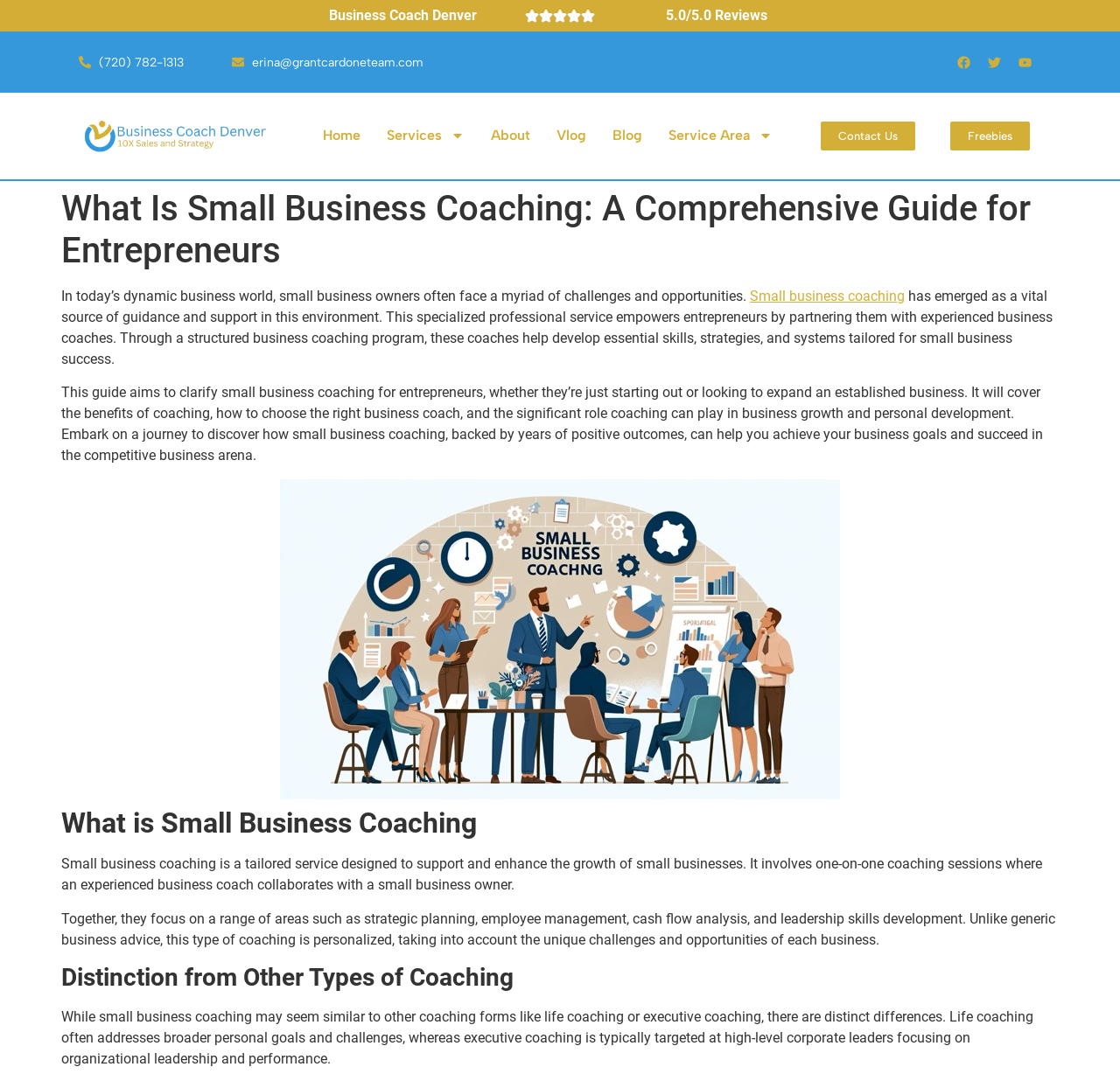Please provide the bounding box coordinates for the element that needs to be clicked to perform the following instruction: "Check the About Us page". The coordinates should be given as four float numbers between 0 and 1, i.e., [left, top, right, bottom].

None